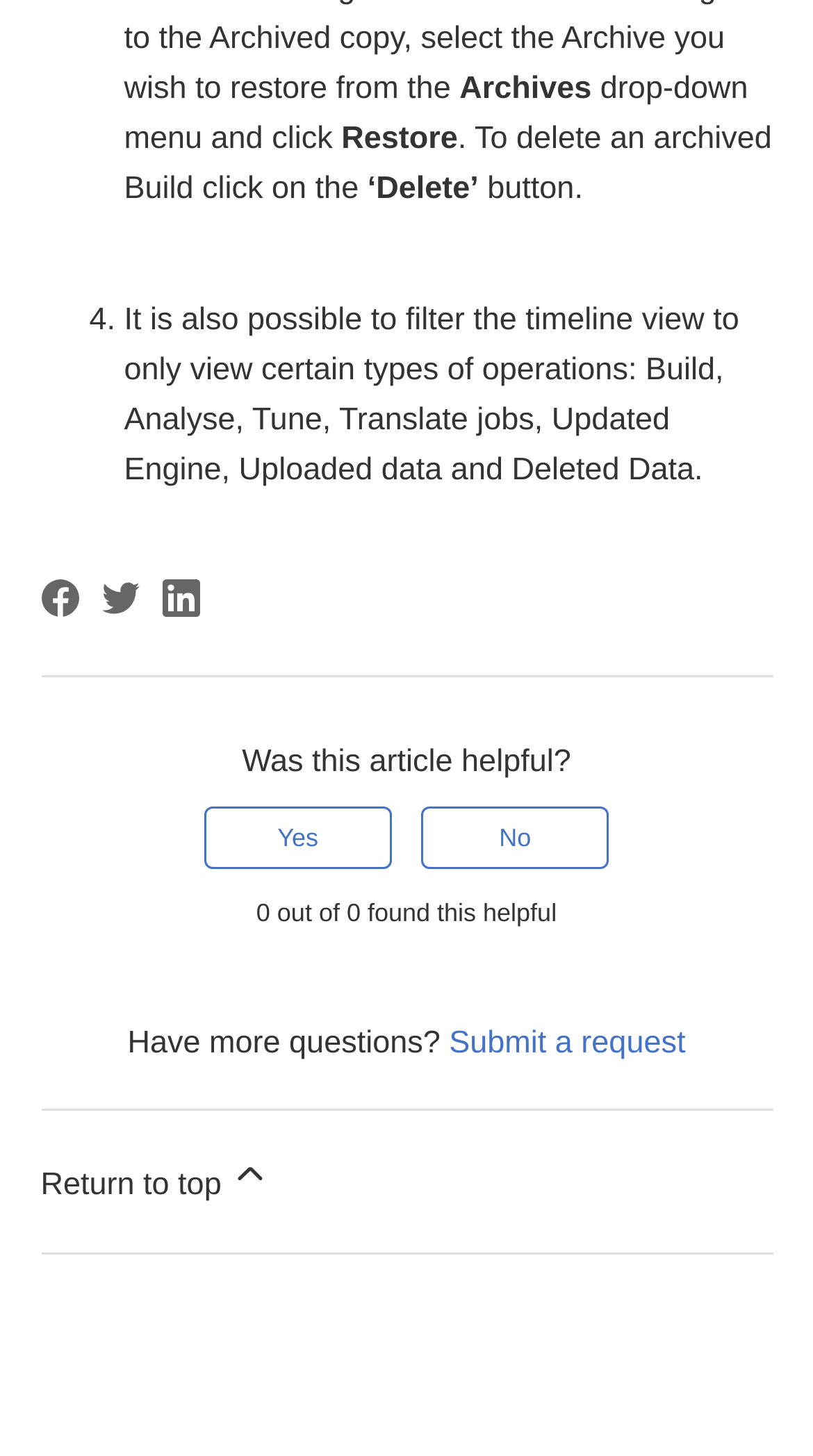What social media platforms can I share this page on?
Please give a well-detailed answer to the question.

The webpage has links to share the page on Facebook, Twitter, and LinkedIn, which are indicated by the presence of icons and text labels for each platform.